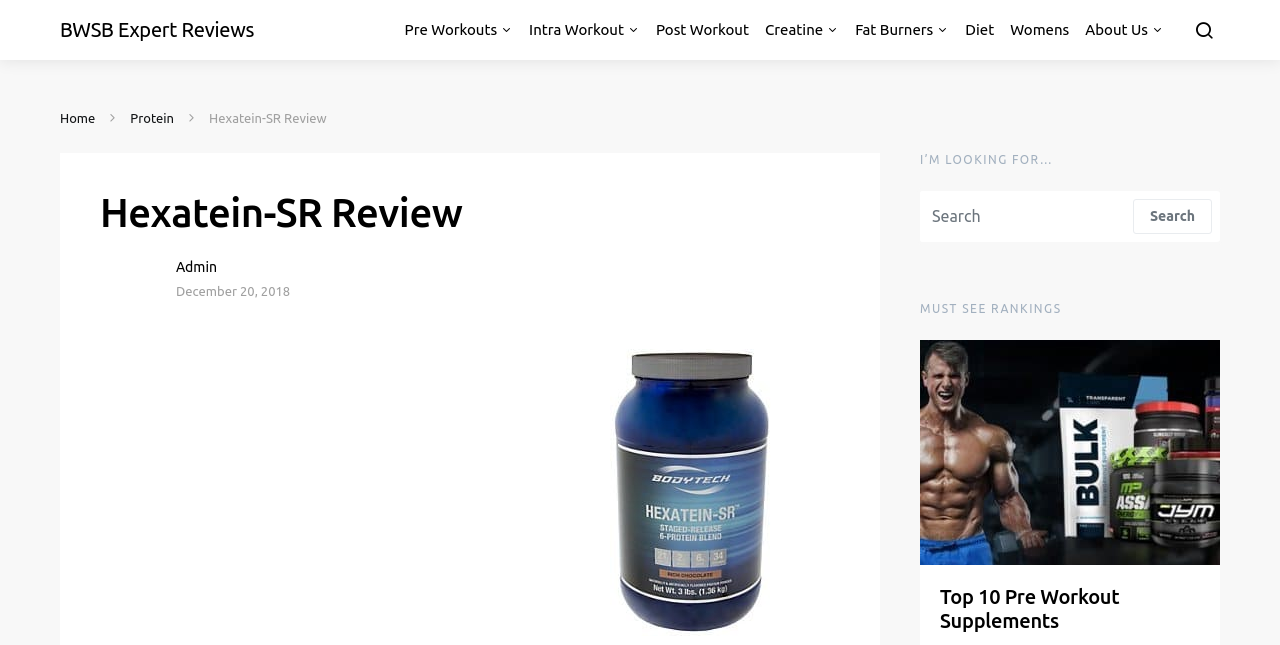Locate the bounding box coordinates of the element to click to perform the following action: 'Click on the 'Home' link'. The coordinates should be given as four float values between 0 and 1, in the form of [left, top, right, bottom].

[0.047, 0.172, 0.074, 0.194]